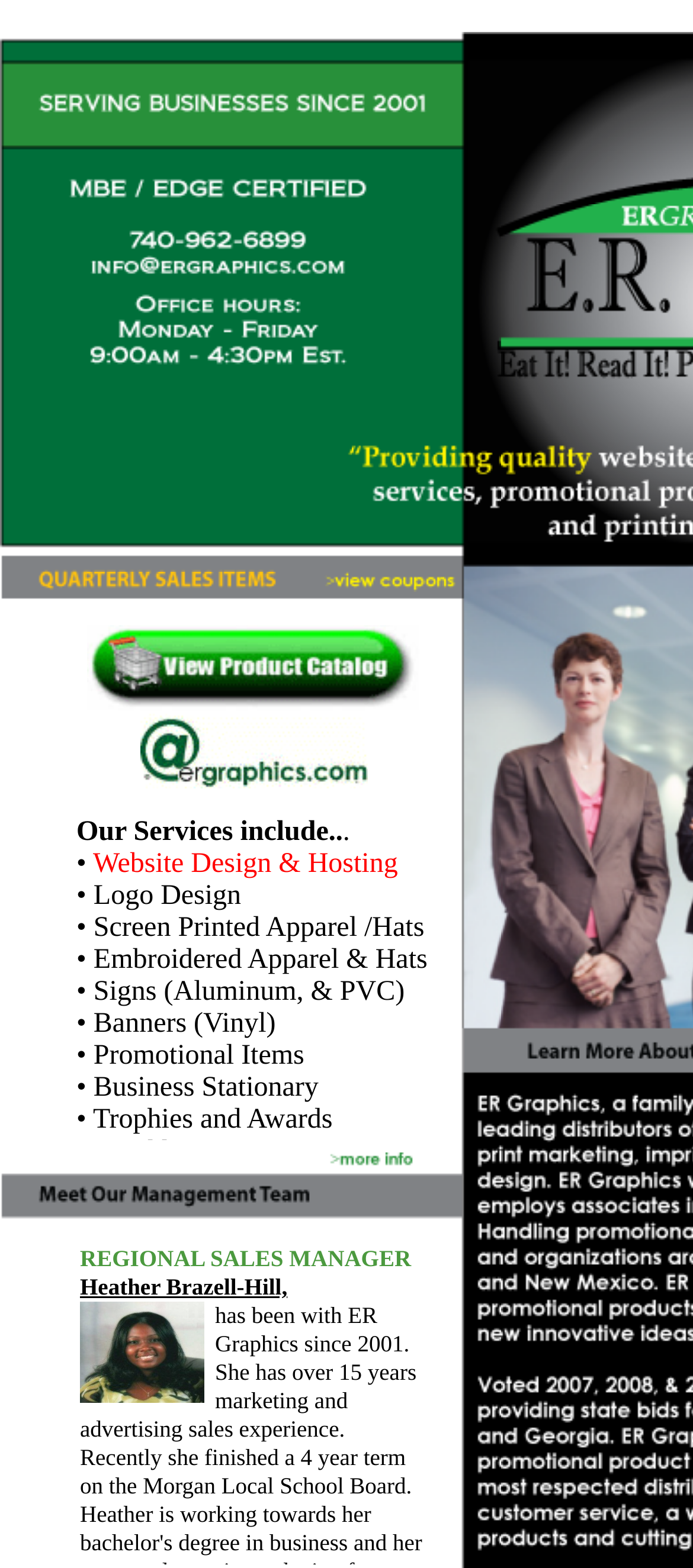Based on the element description parent_node: Our Services include..., identify the bounding box of the UI element in the given webpage screenshot. The coordinates should be in the format (top-left x, top-left y, bottom-right x, bottom-right y) and must be between 0 and 1.

[0.126, 0.438, 0.605, 0.458]